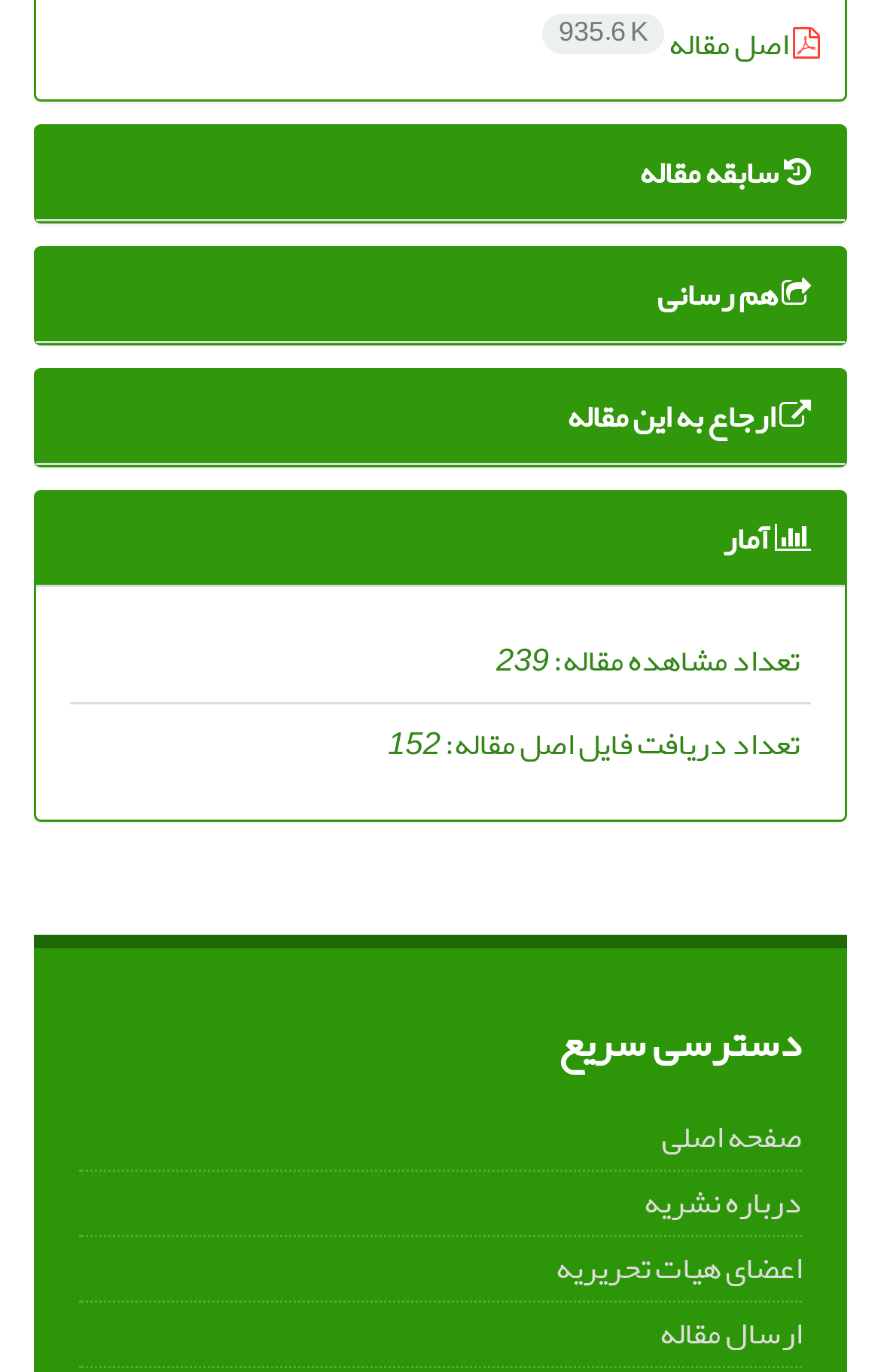Provide your answer to the question using just one word or phrase: What is the title of the first link under 'سابقه مقاله'?

سابقه مقاله